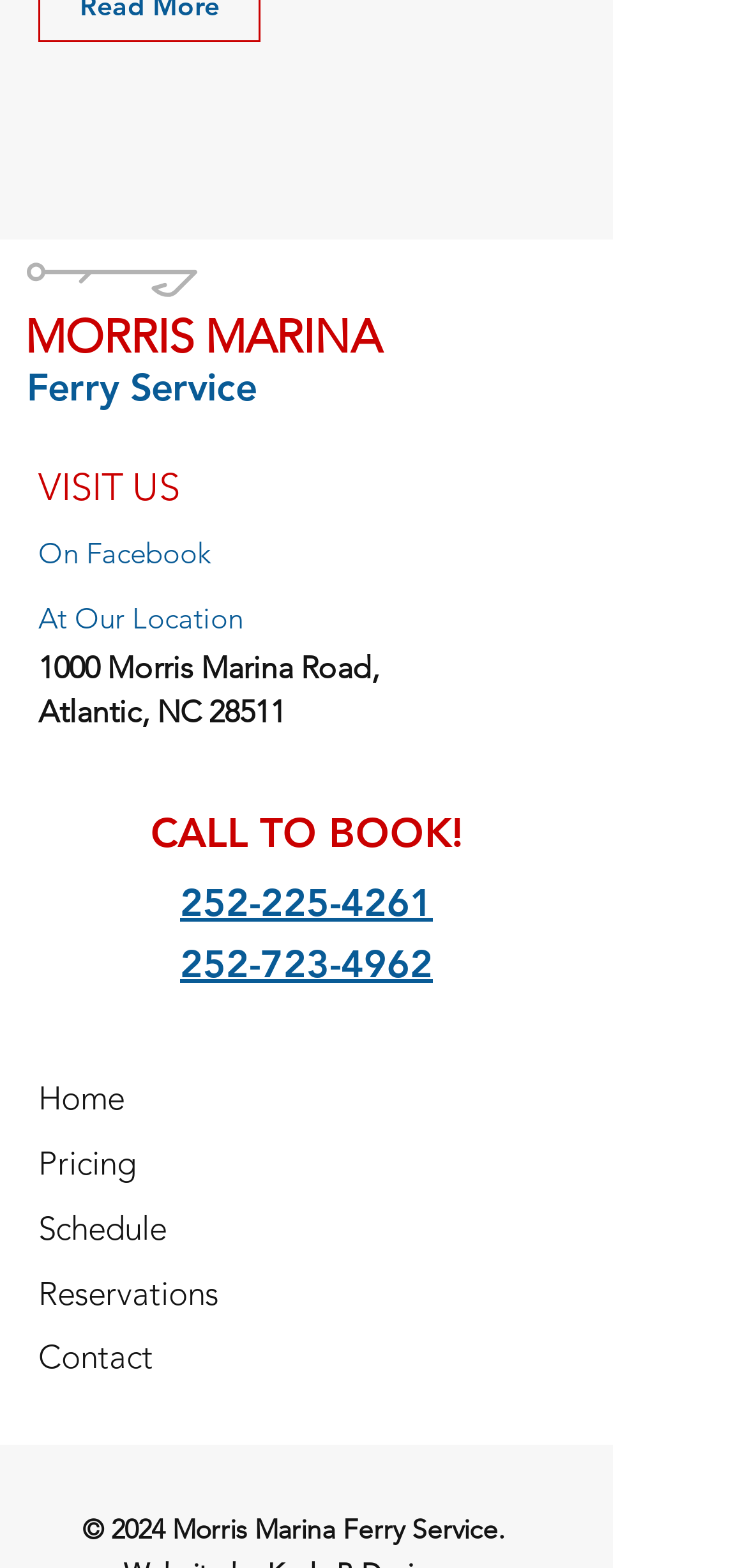Given the description of a UI element: "CALL TO BOOK!", identify the bounding box coordinates of the matching element in the webpage screenshot.

[0.201, 0.516, 0.619, 0.546]